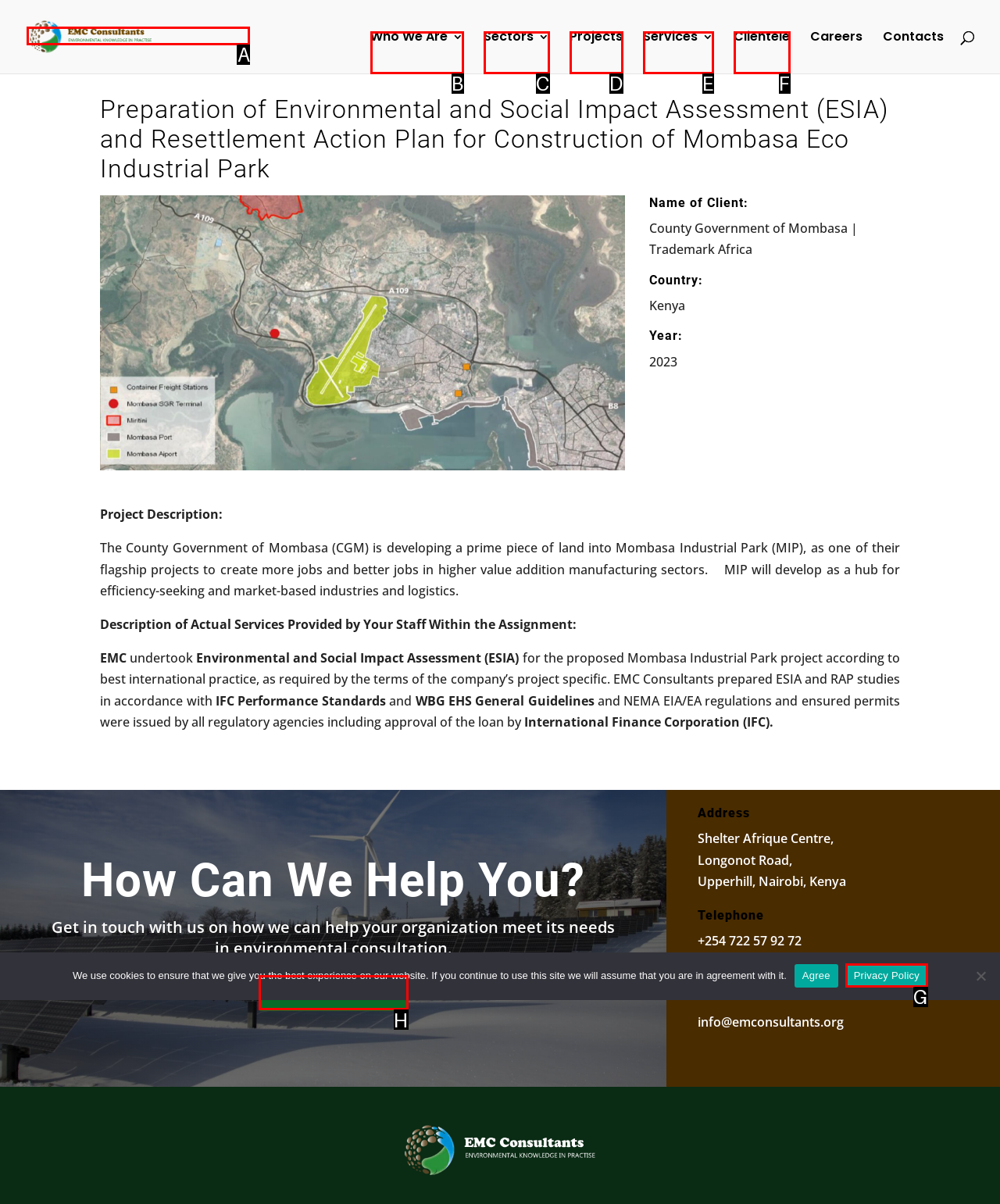Show which HTML element I need to click to perform this task: Get In Touch Answer with the letter of the correct choice.

H